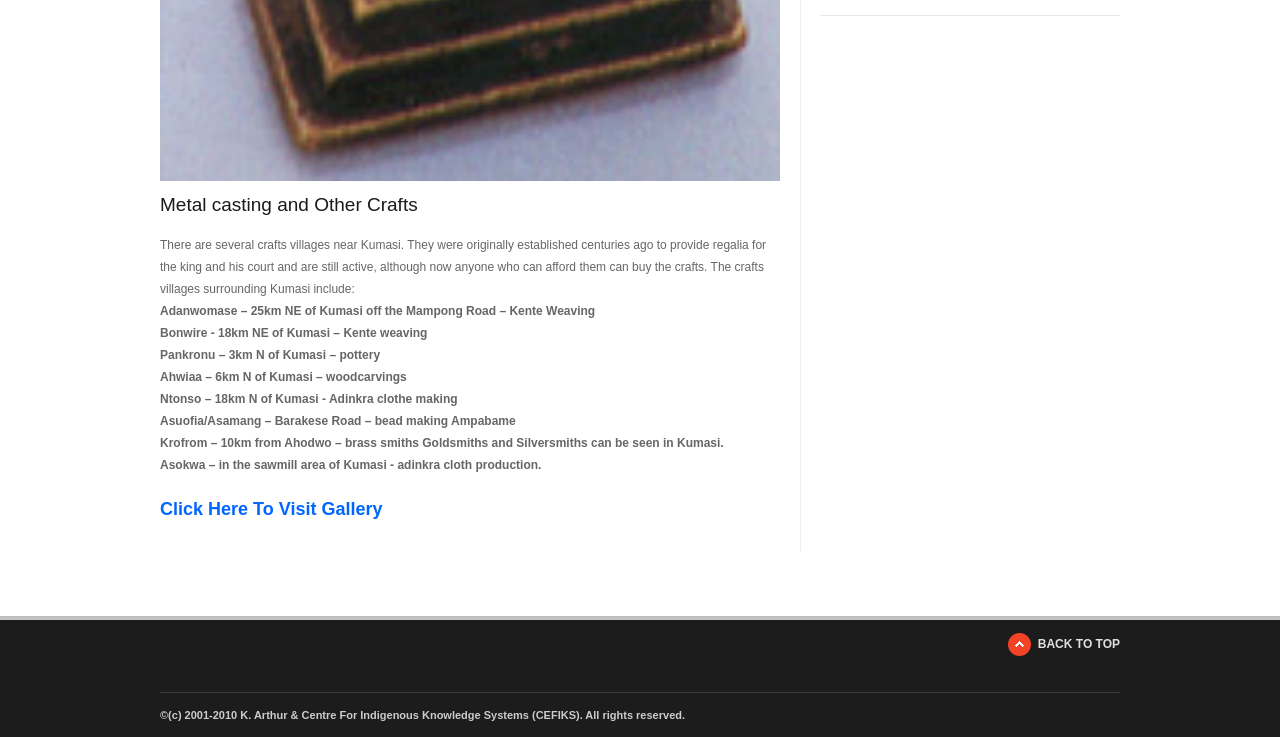Provide the bounding box coordinates of the UI element this sentence describes: "alt="still loading...."".

[0.125, 0.23, 0.609, 0.249]